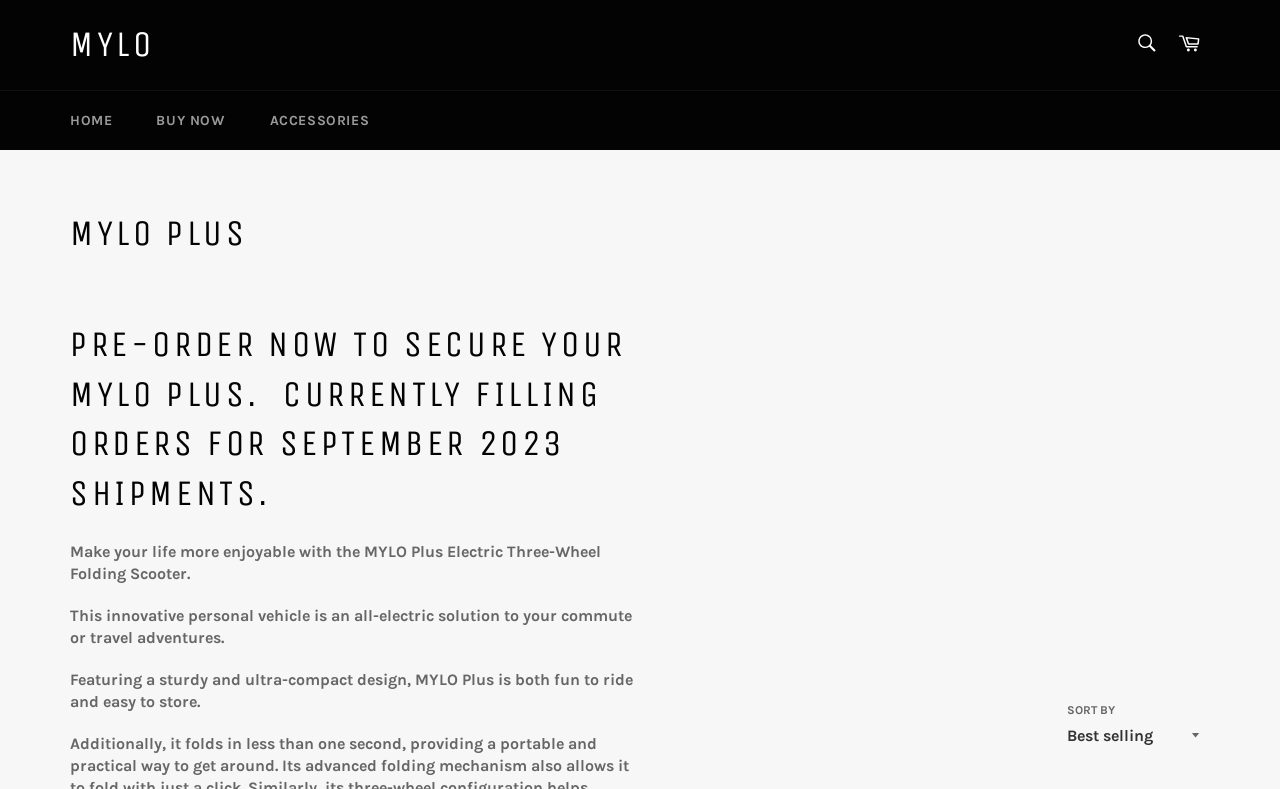Please determine the bounding box coordinates of the section I need to click to accomplish this instruction: "Sort by".

[0.828, 0.91, 0.945, 0.955]